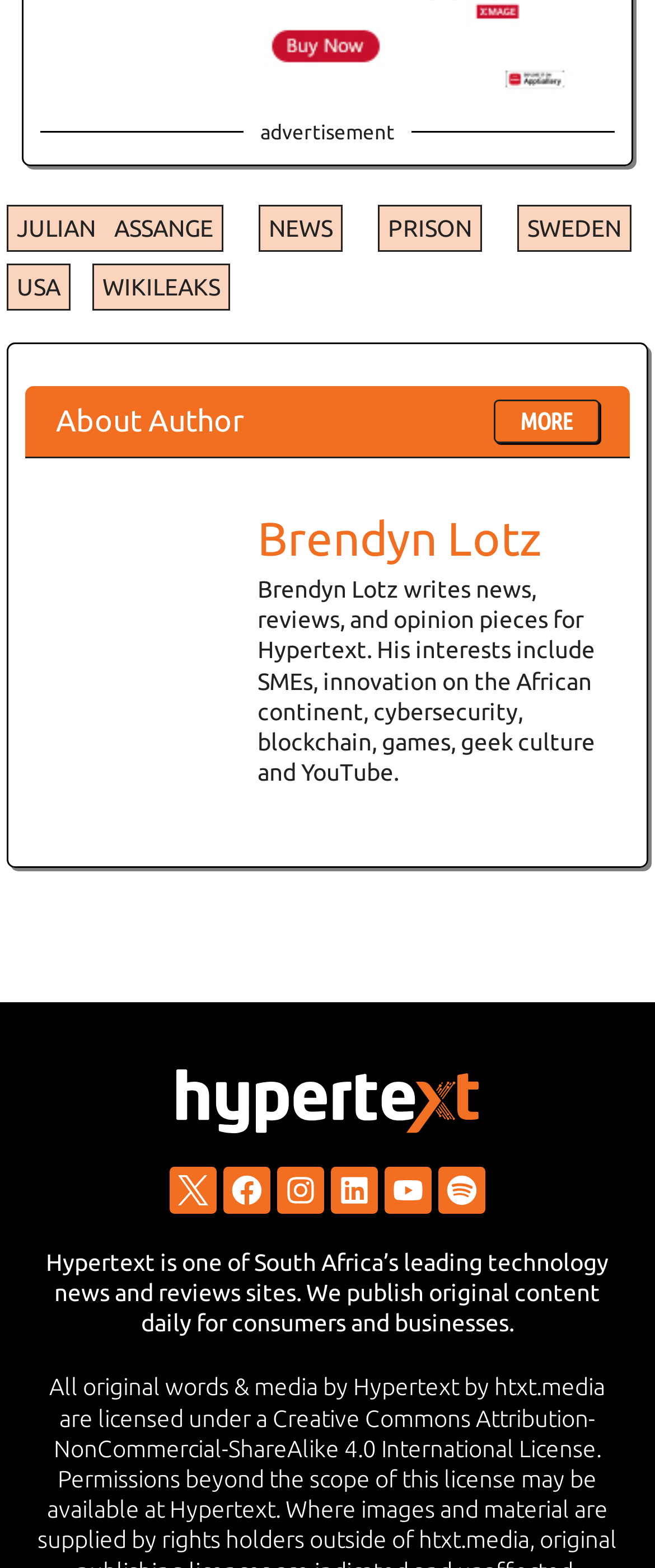Identify the bounding box coordinates of the region I need to click to complete this instruction: "Click on the link to read about Wikileaks".

[0.141, 0.168, 0.351, 0.198]